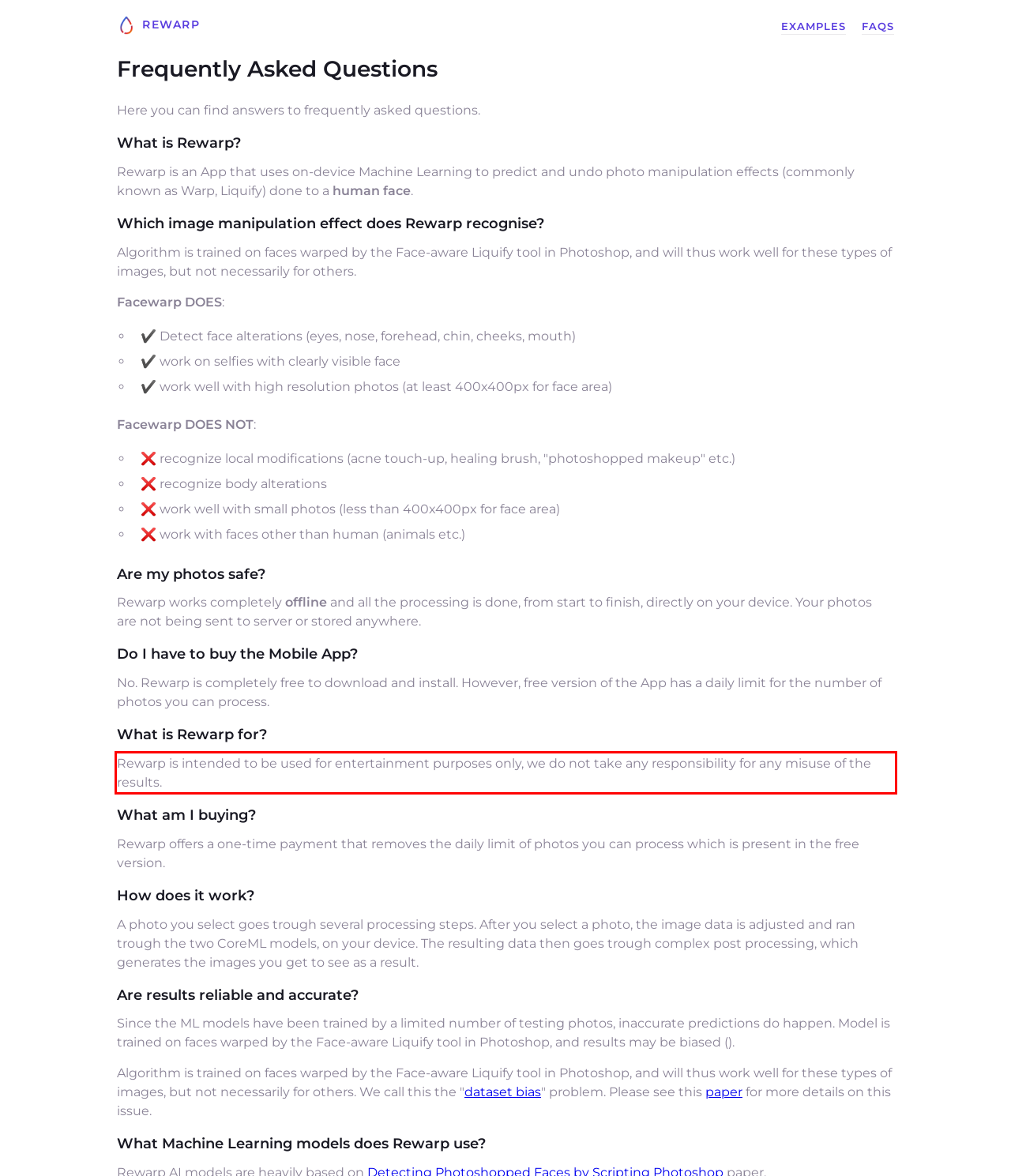Perform OCR on the text inside the red-bordered box in the provided screenshot and output the content.

Rewarp is intended to be used for entertainment purposes only, we do not take any responsibility for any misuse of the results.